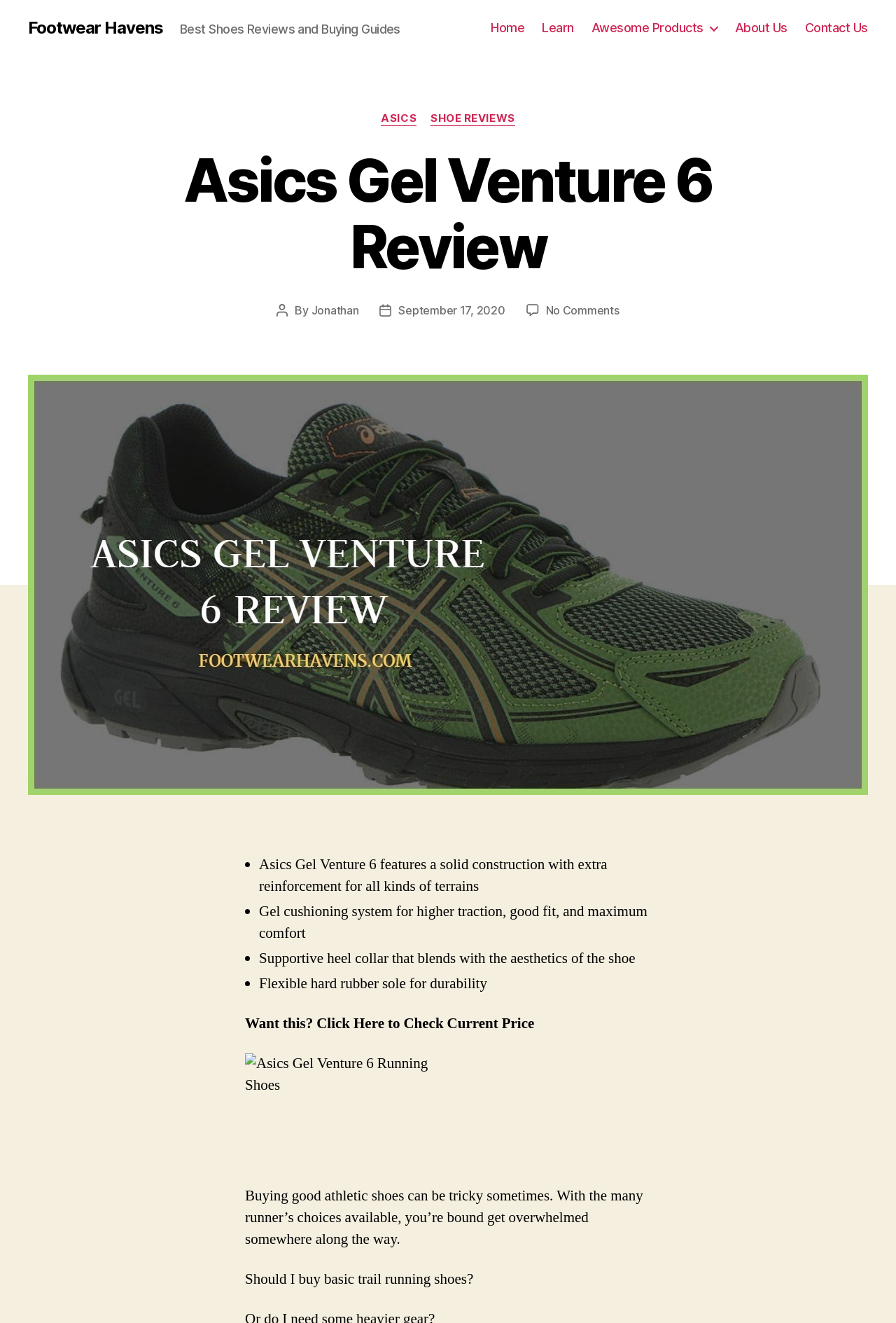What is the date of the review?
Please provide a single word or phrase answer based on the image.

September 17, 2020